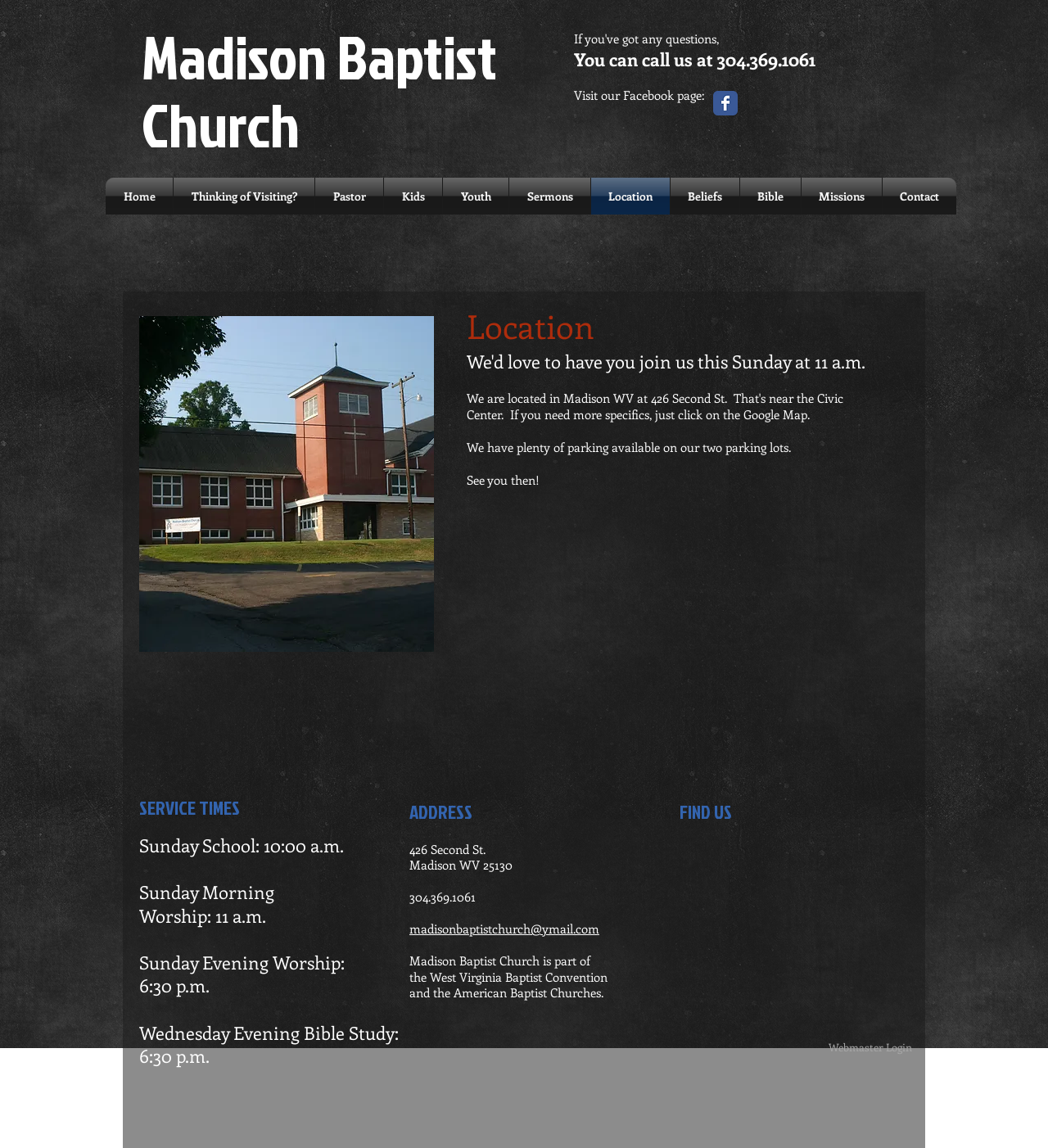Identify the bounding box coordinates for the element you need to click to achieve the following task: "Contact the church via email". The coordinates must be four float values ranging from 0 to 1, formatted as [left, top, right, bottom].

[0.391, 0.802, 0.572, 0.816]